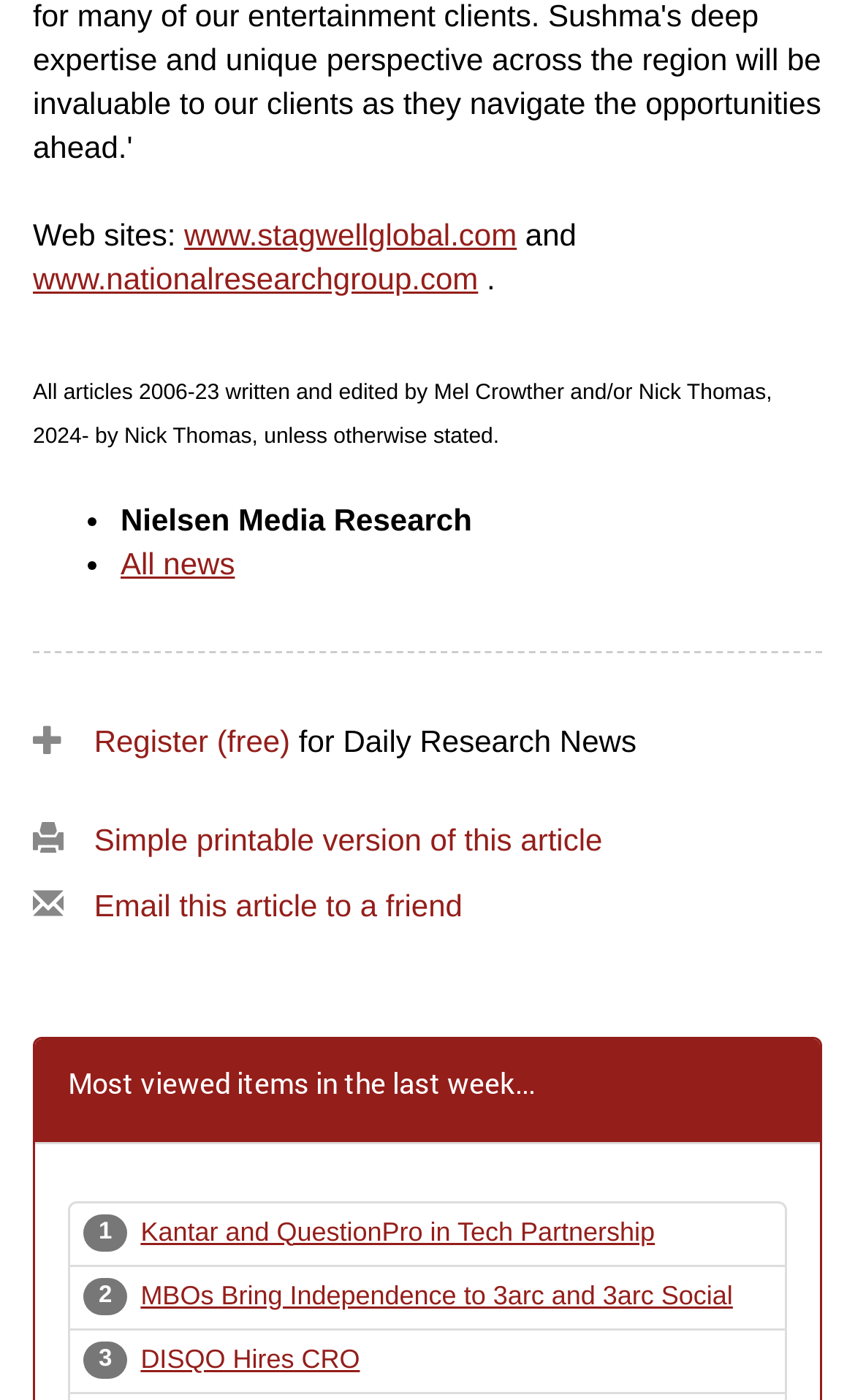What is the website about?
Use the information from the screenshot to give a comprehensive response to the question.

Based on the content of the webpage, it appears to be a website that provides research news and articles, with links to various research-related websites and a section for most viewed items in the last week.